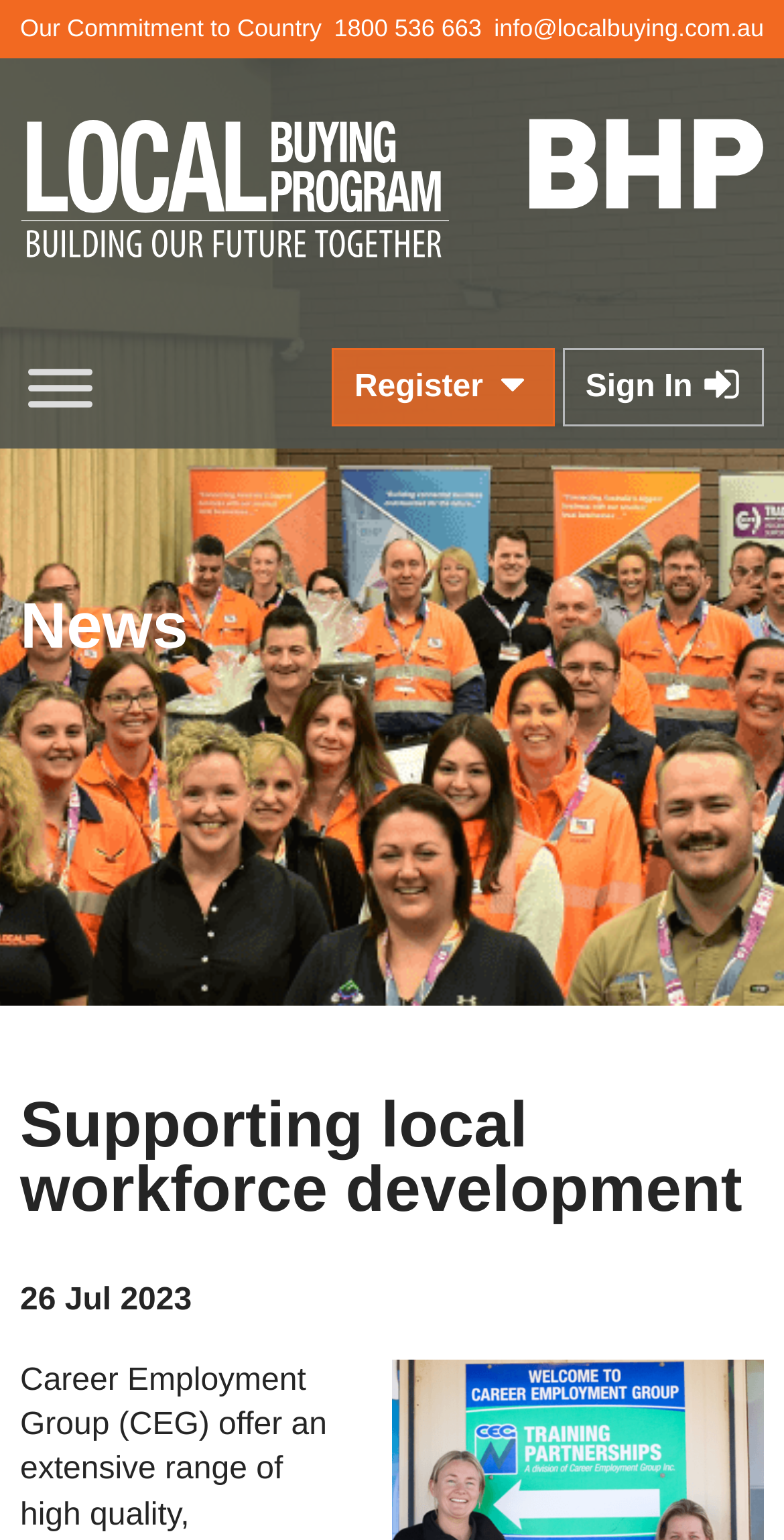Extract the main headline from the webpage and generate its text.

Local Buying Program - Building our future together